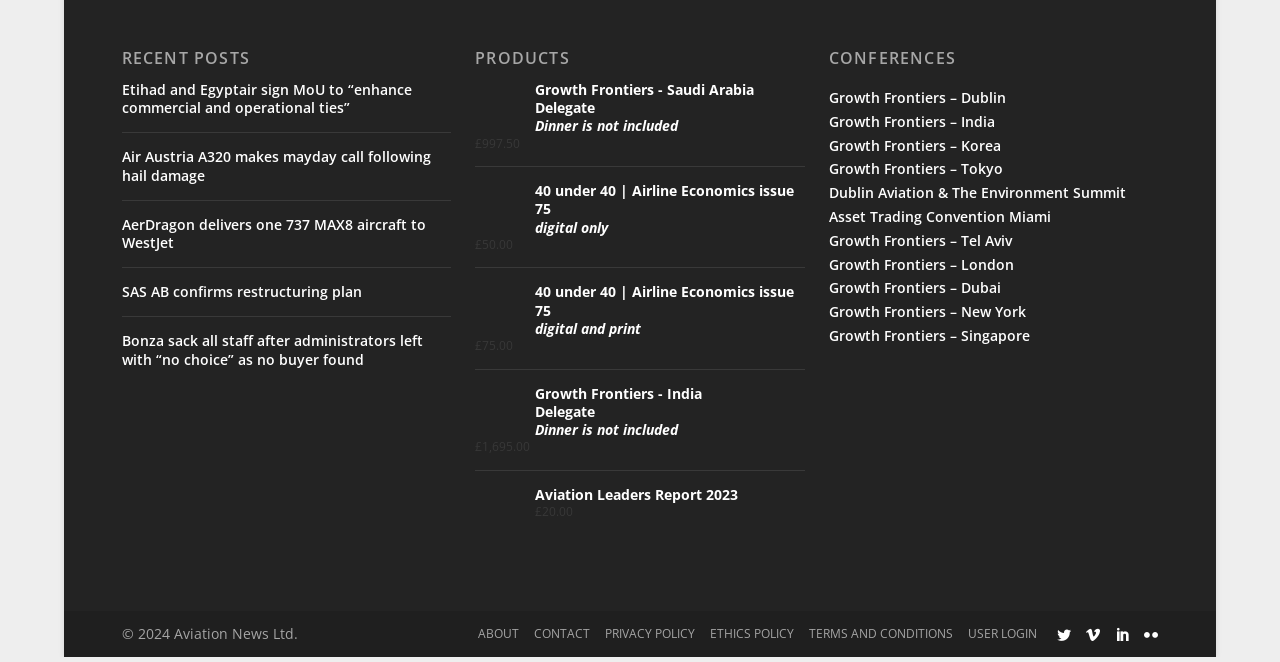What are the options to access user account?
Please provide a single word or phrase as your answer based on the screenshot.

USER LOGIN